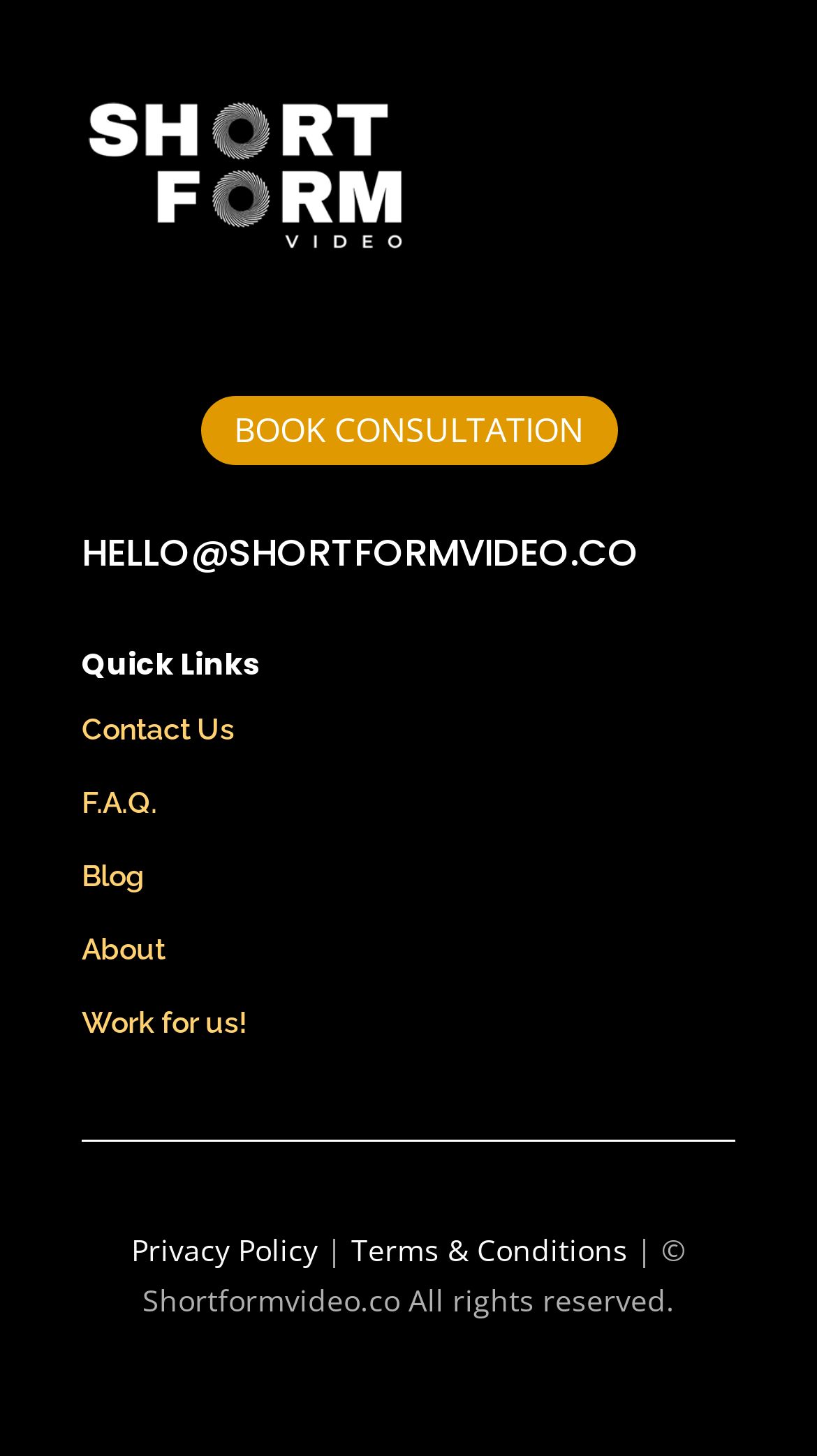Locate the bounding box coordinates of the UI element described by: "Work for us!". The bounding box coordinates should consist of four float numbers between 0 and 1, i.e., [left, top, right, bottom].

[0.1, 0.69, 0.303, 0.713]